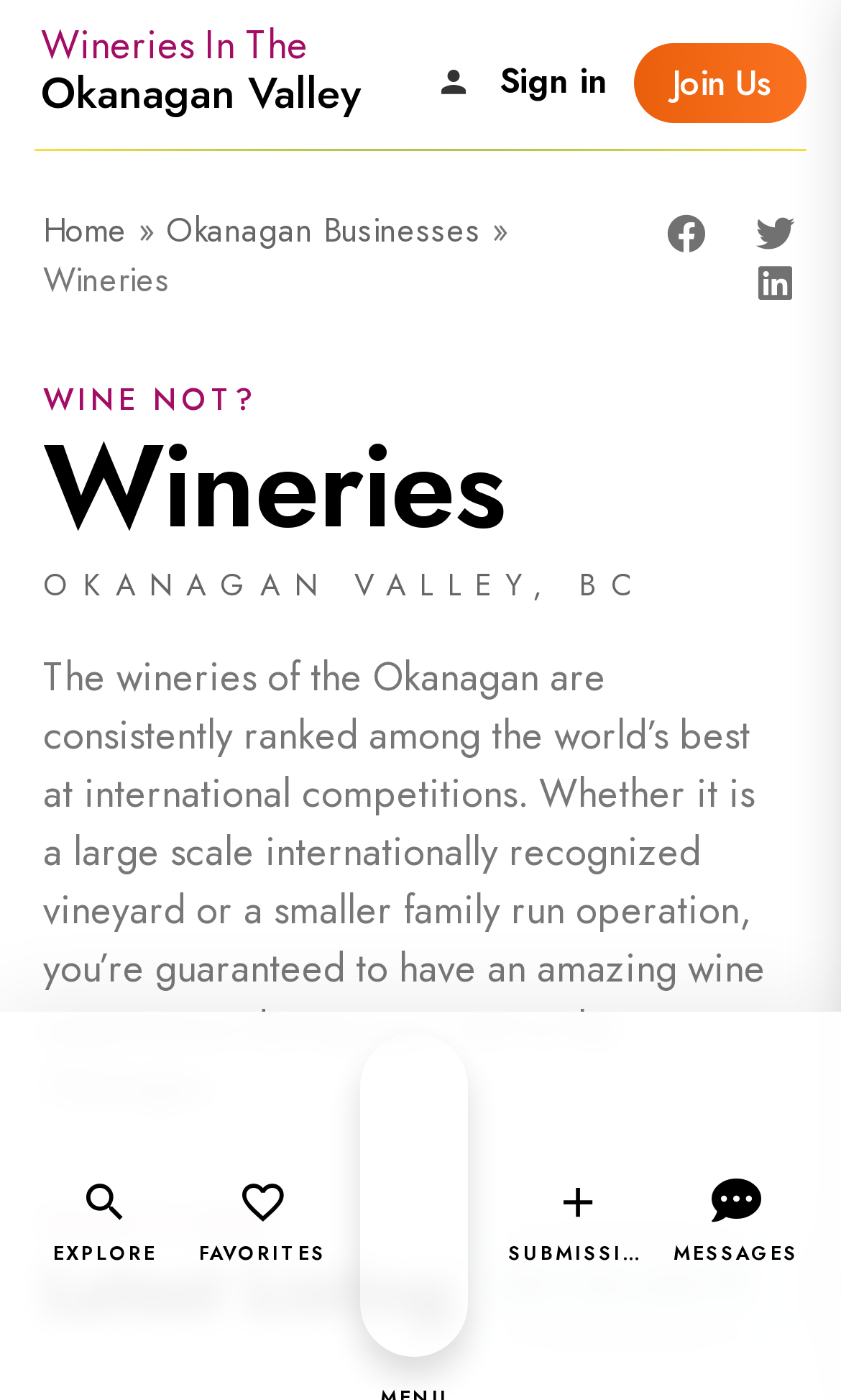Please find the bounding box coordinates of the section that needs to be clicked to achieve this instruction: "Sign in".

[0.491, 0.039, 0.737, 0.079]